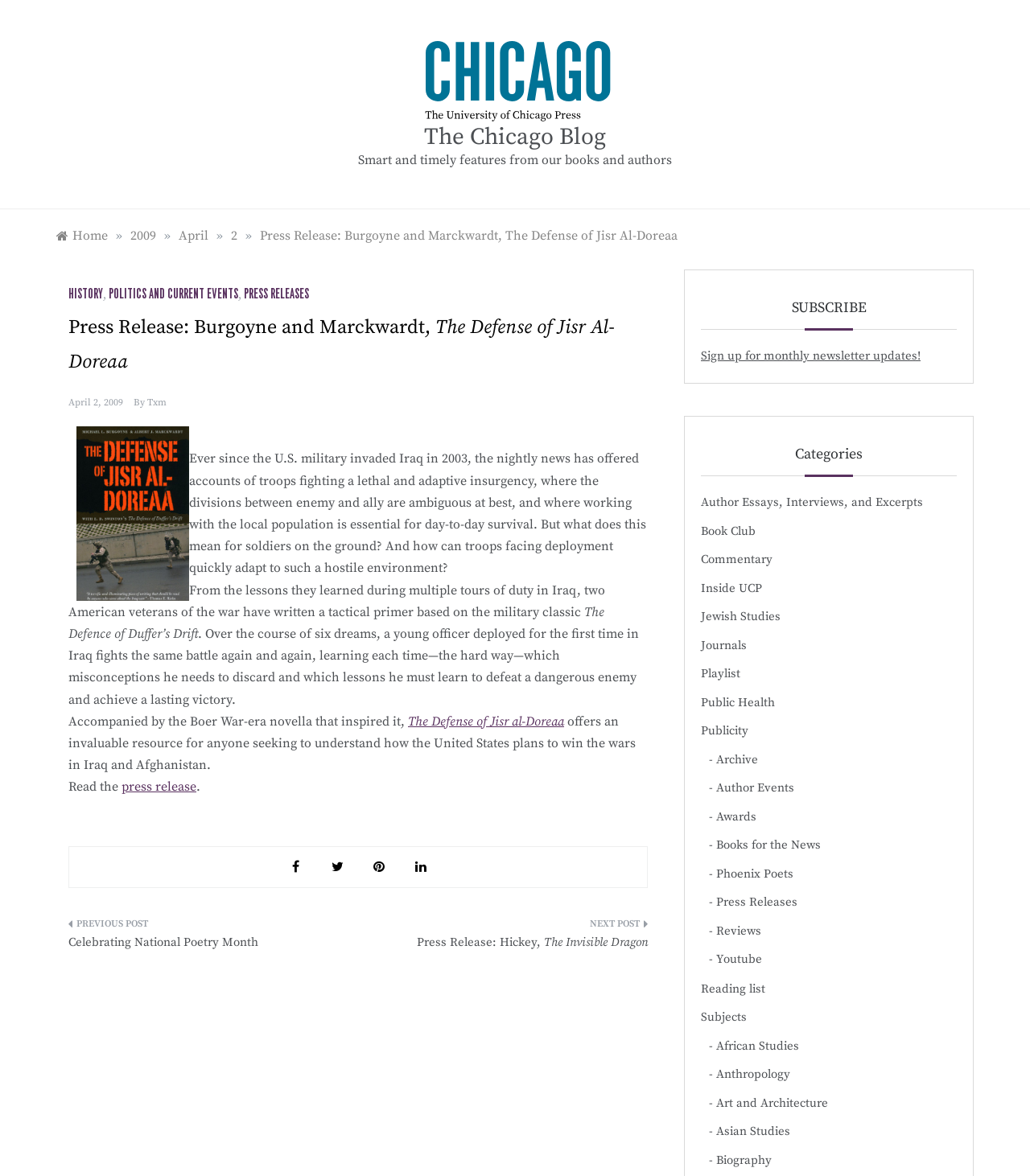Give a detailed account of the webpage.

This webpage is a press release from The Chicago Blog, featuring an article about a book titled "The Defense of Jisr Al-Doreaa" by Burgoyne and Marckwardt. At the top of the page, there is a navigation bar with links to the homepage, breadcrumbs, and a search function. Below the navigation bar, there is a heading that reads "The Chicago Blog" with a link to the blog's homepage.

On the left side of the page, there is a sidebar with several sections. The first section is a list of categories, including "Author Essays, Interviews, and Excerpts", "Book Club", and "Jewish Studies", among others. Each category has a link to a corresponding page. Below the categories, there is a section with links to archives, author events, awards, and other related topics.

The main content of the page is an article about the book "The Defense of Jisr Al-Doreaa". The article is divided into several paragraphs, with headings and links to related topics. The text describes the book as a tactical primer based on the military classic "The Defence of Duffer’s Drift", and explains how the authors, two American veterans of the Iraq war, drew on their experiences to write the book. The article also mentions that the book is accompanied by the Boer War-era novella that inspired it.

At the bottom of the page, there is a footer with links to social media platforms, a newsletter sign-up, and a section with links to previous and next posts. There is also a section with links to various subjects, including African Studies, Anthropology, and Art and Architecture, among others.

Throughout the page, there are several images, including a jacket image of the book and icons for social media platforms. The overall layout of the page is clean and easy to navigate, with clear headings and concise text.